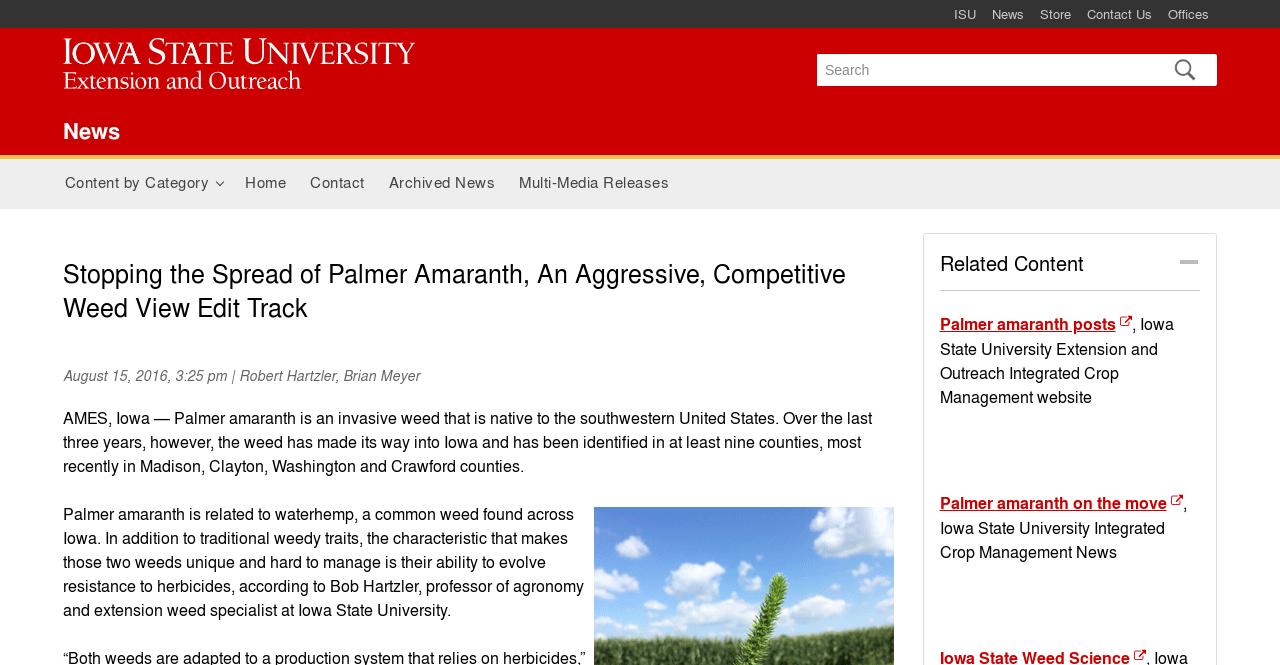Identify the bounding box coordinates of the clickable region to carry out the given instruction: "Go to ISU Index Menu".

[0.049, 0.0, 0.154, 0.002]